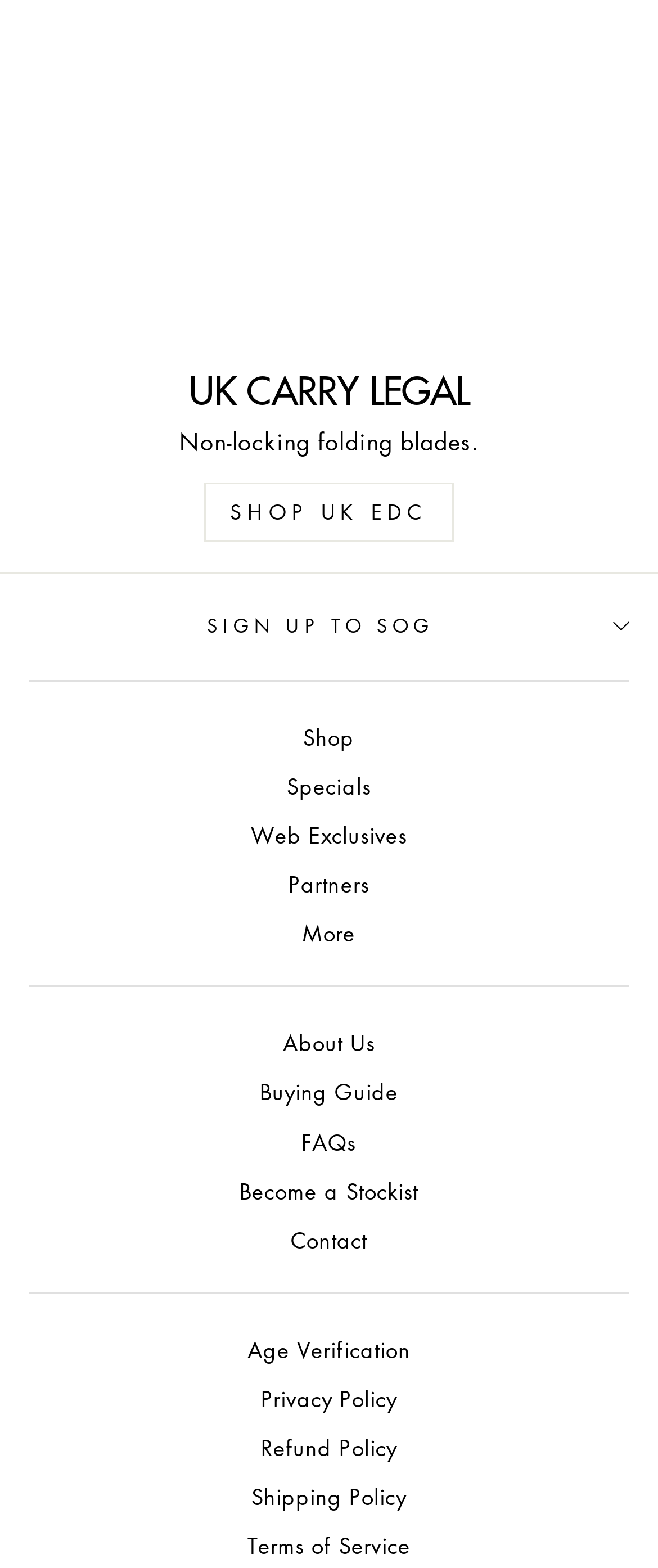What is the name of the website?
Please provide a single word or phrase based on the screenshot.

UK Carry Legal